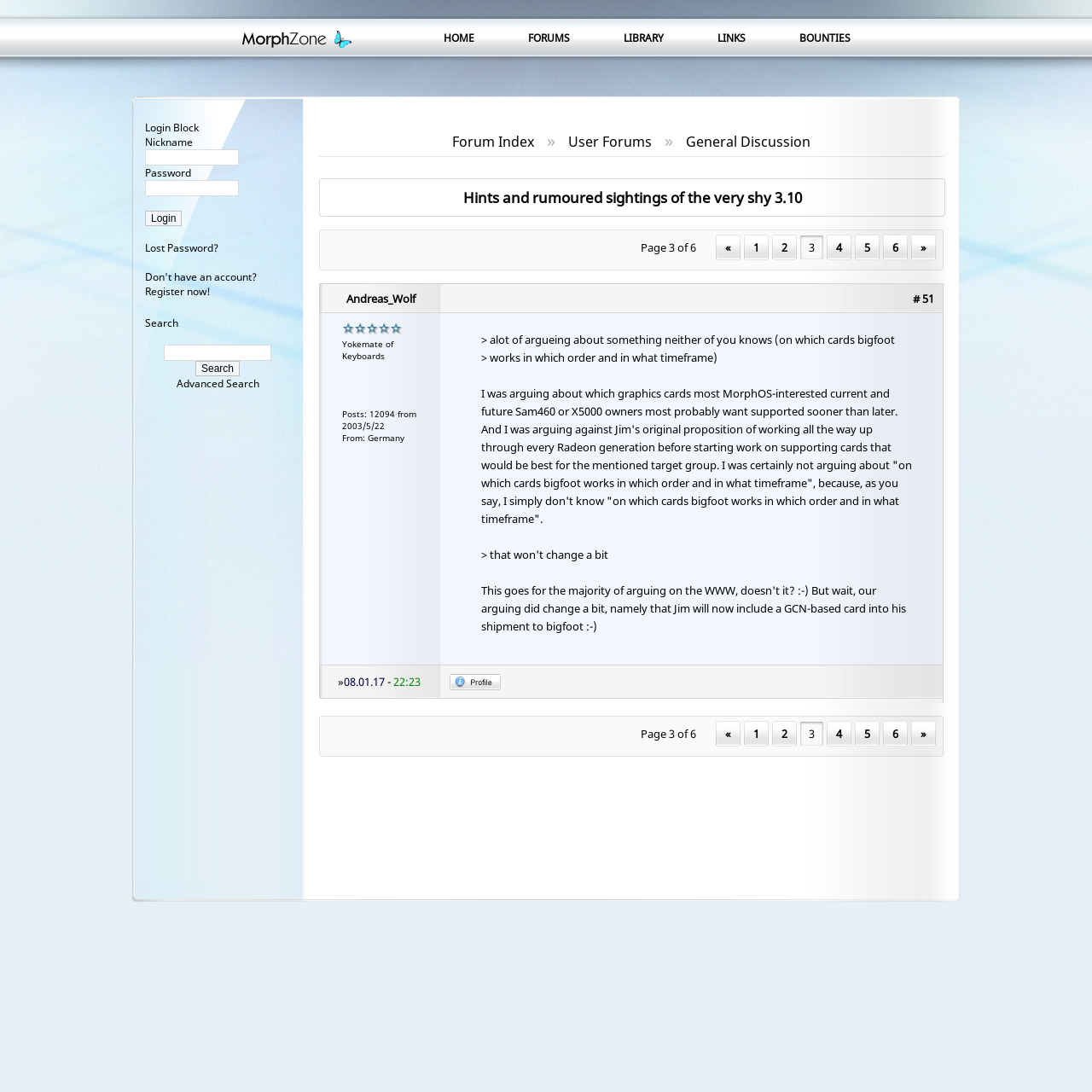Answer the following query concisely with a single word or phrase:
What is the login button's text?

Login